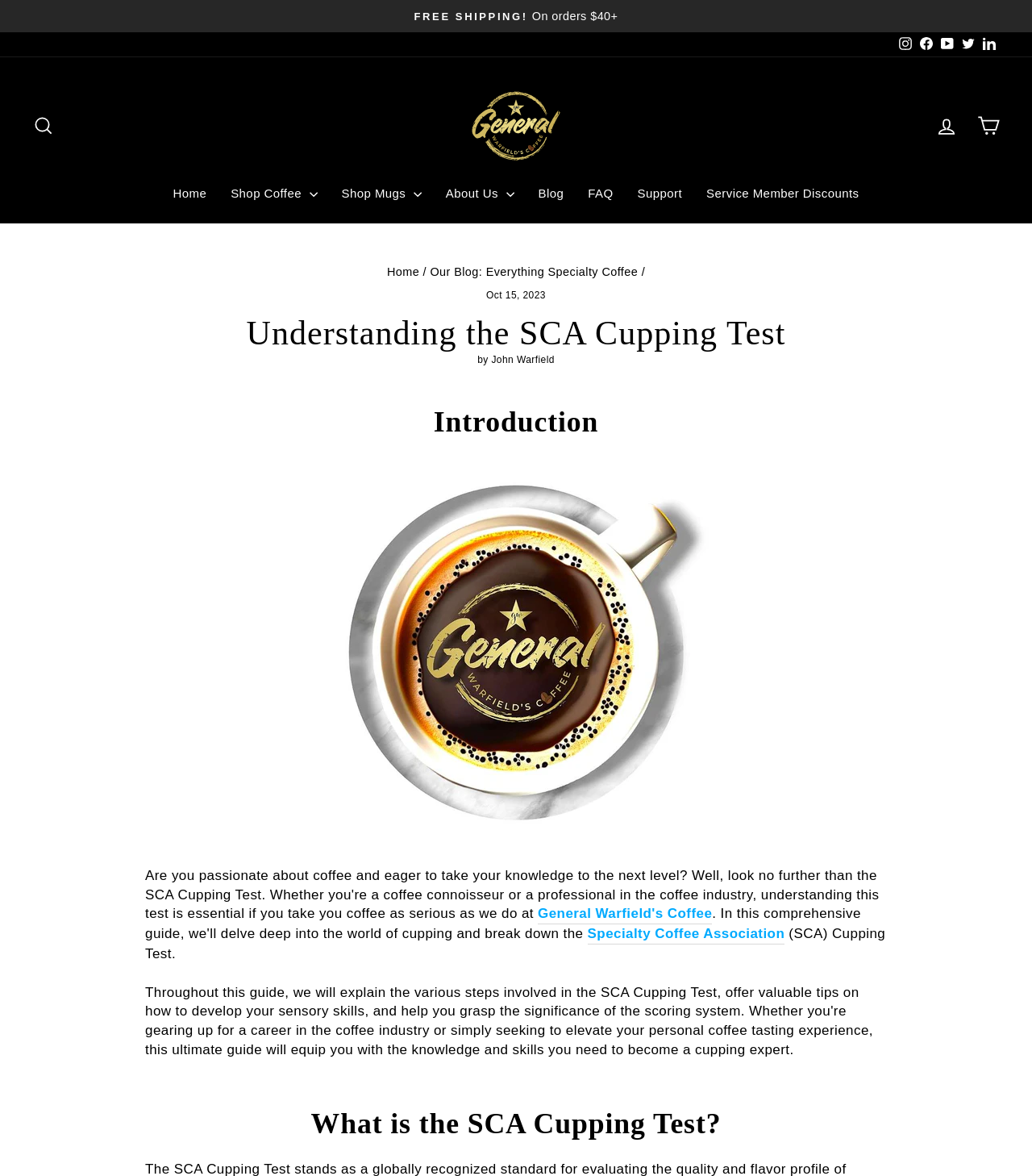Provide your answer in a single word or phrase: 
What is the date of the blog post?

Oct 15, 2023